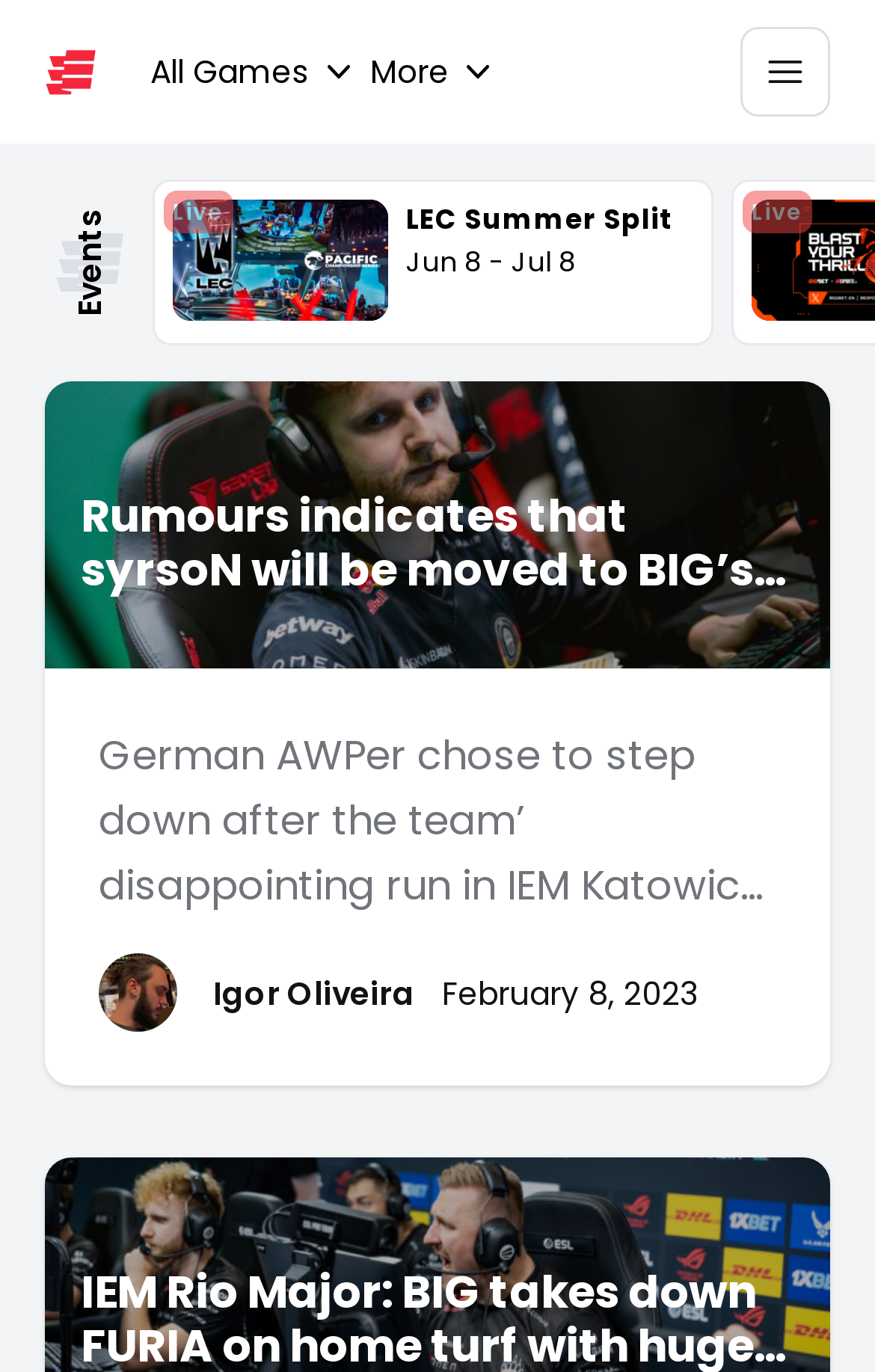What is the date of the second article?
Look at the screenshot and give a one-word or phrase answer.

February 8, 2023